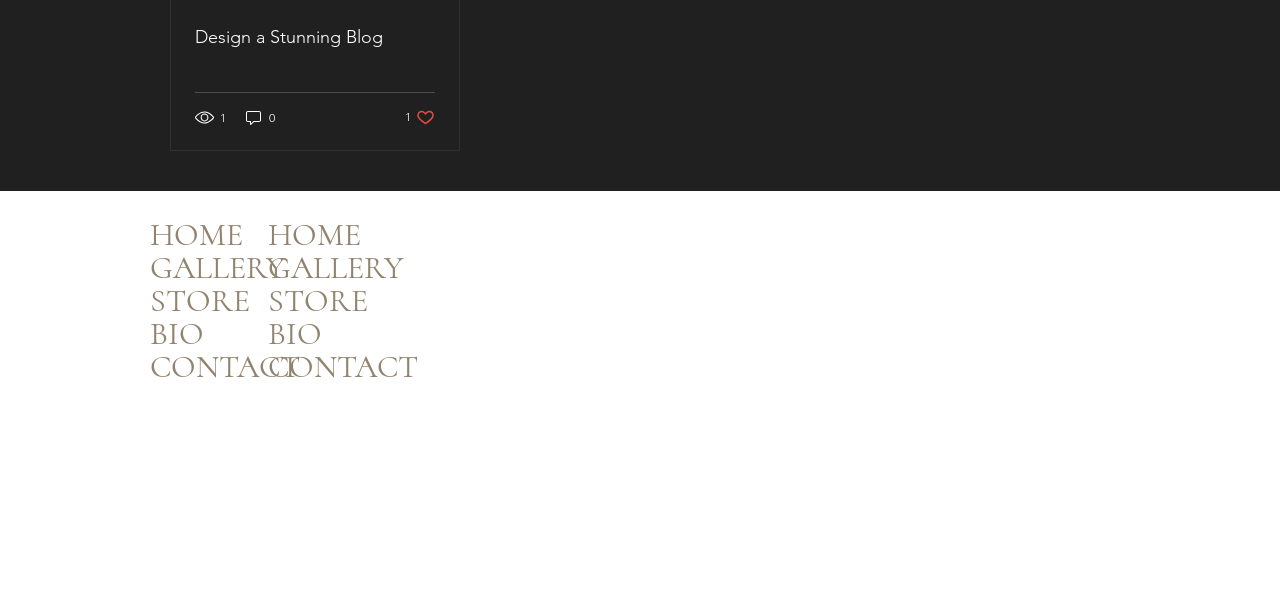Given the element description: "aria-label="icons8-facebook-50 (1)"", predict the bounding box coordinates of this UI element. The coordinates must be four float numbers between 0 and 1, given as [left, top, right, bottom].

[0.286, 0.726, 0.316, 0.792]